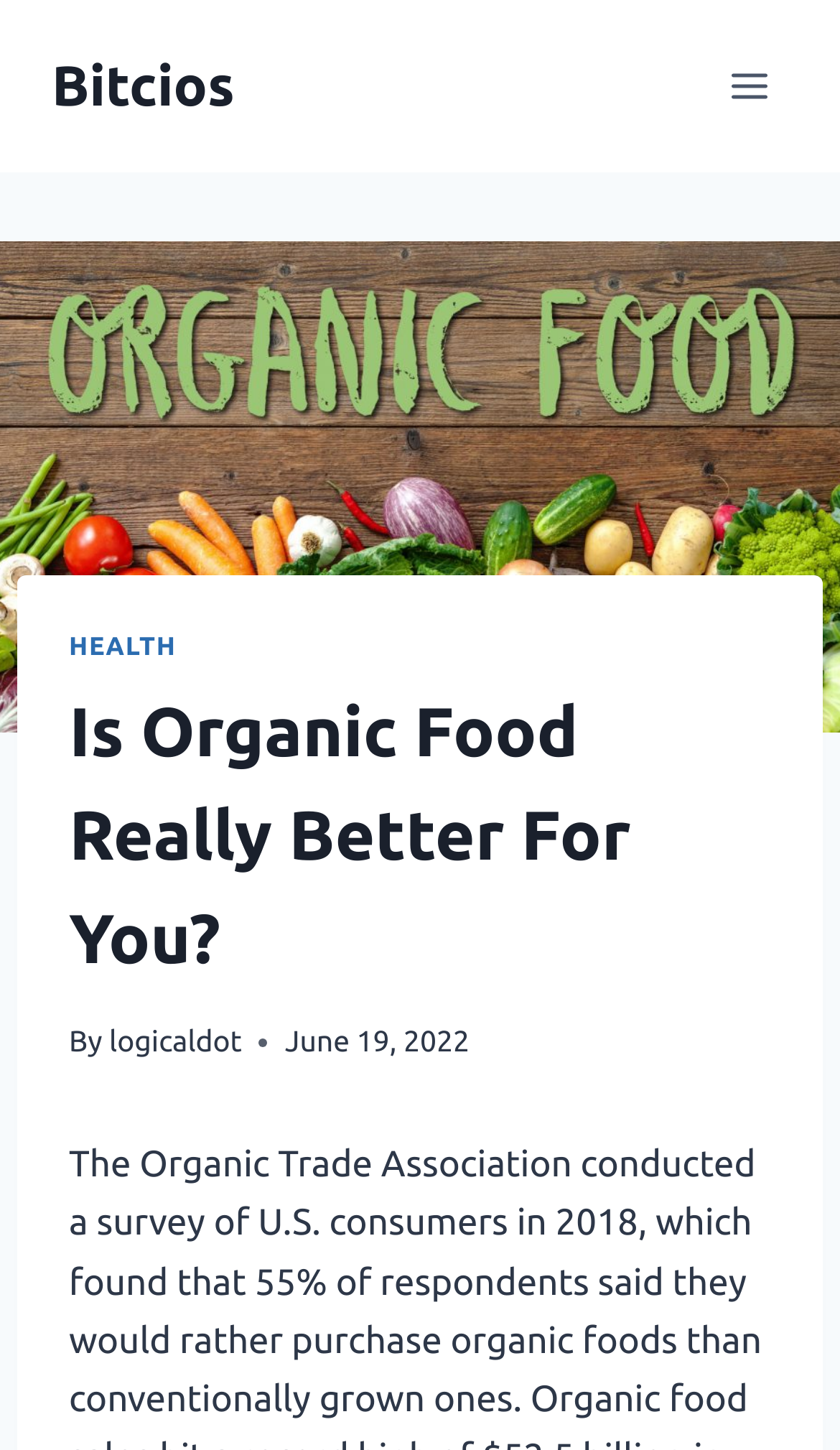Is the menu expanded?
Based on the visual, give a brief answer using one word or a short phrase.

No